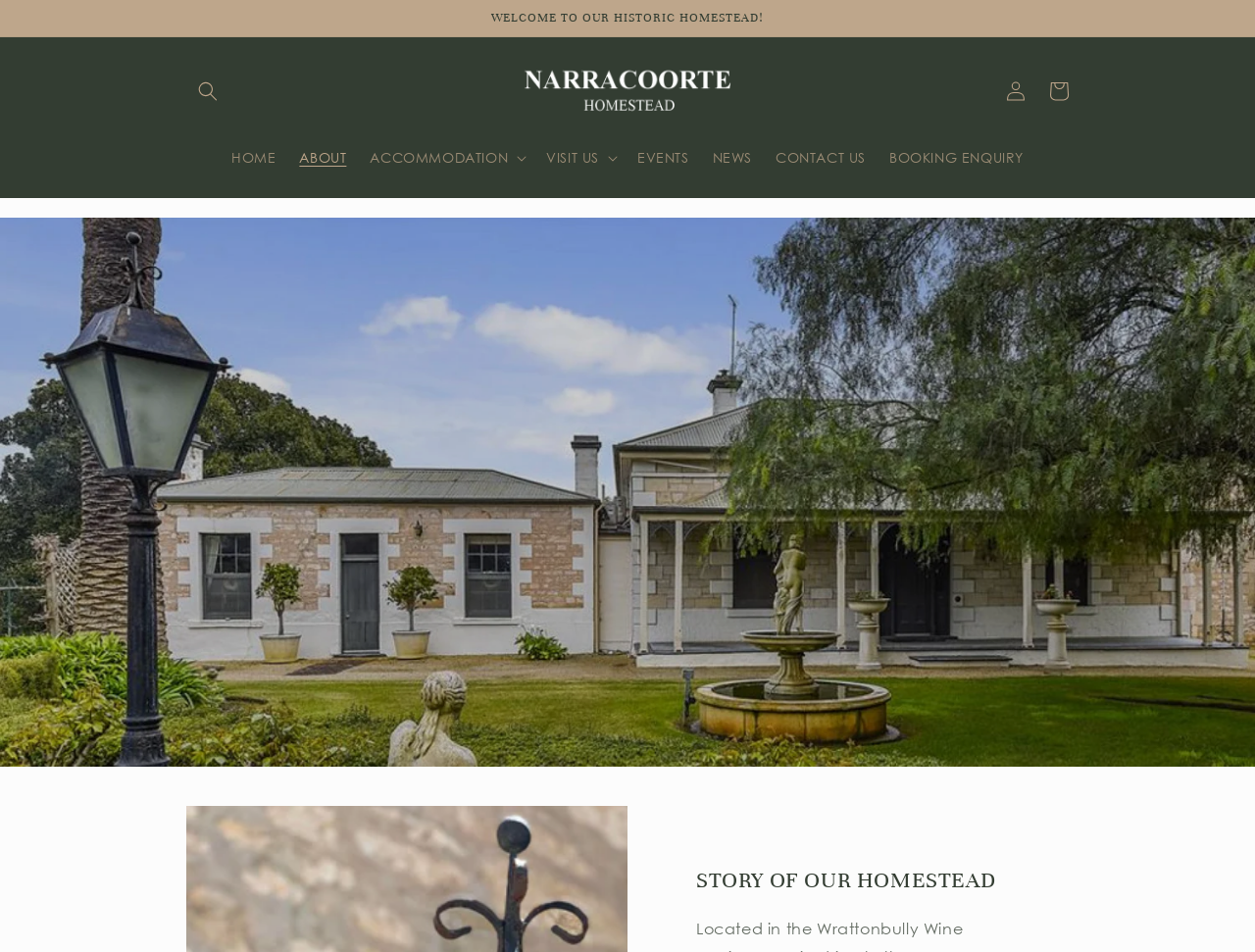Can you provide the bounding box coordinates for the element that should be clicked to implement the instruction: "Learn about accommodation"?

[0.285, 0.144, 0.426, 0.187]